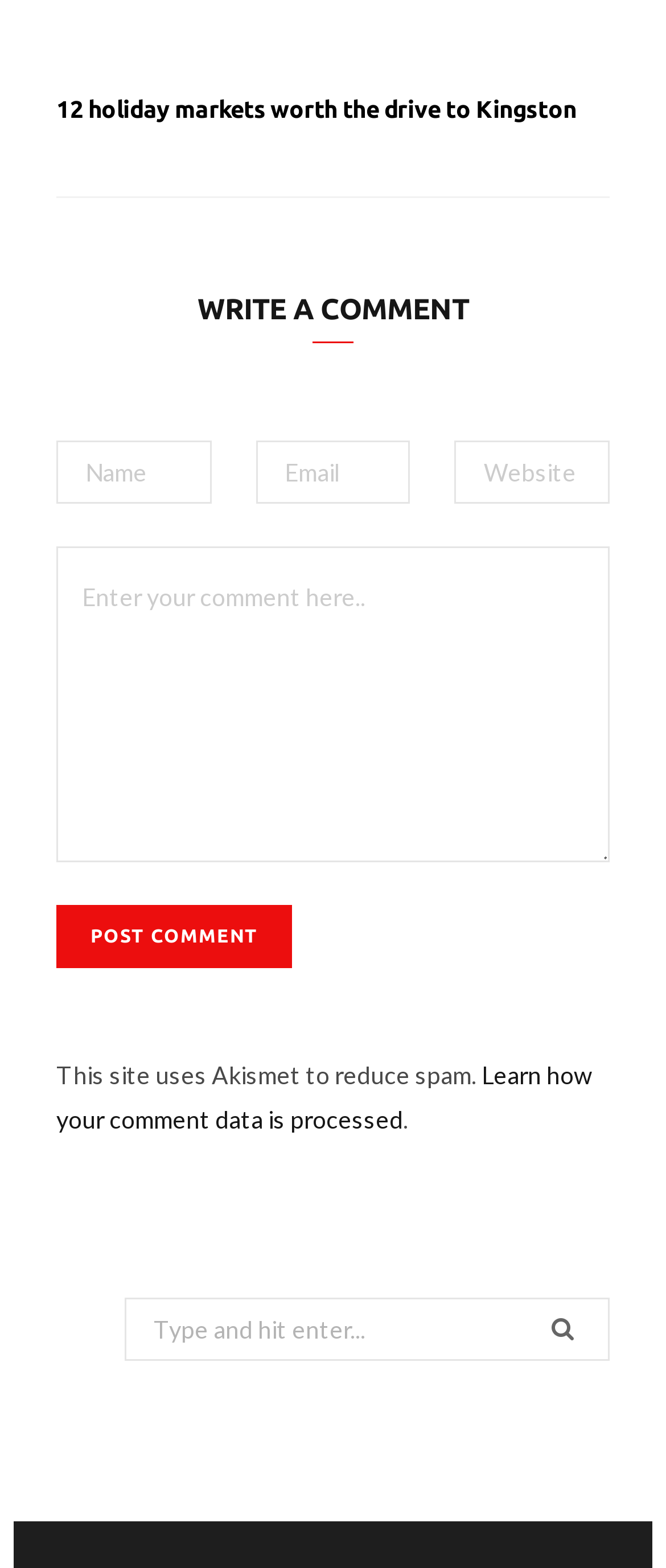Could you specify the bounding box coordinates for the clickable section to complete the following instruction: "Write a comment"?

[0.085, 0.125, 0.915, 0.226]